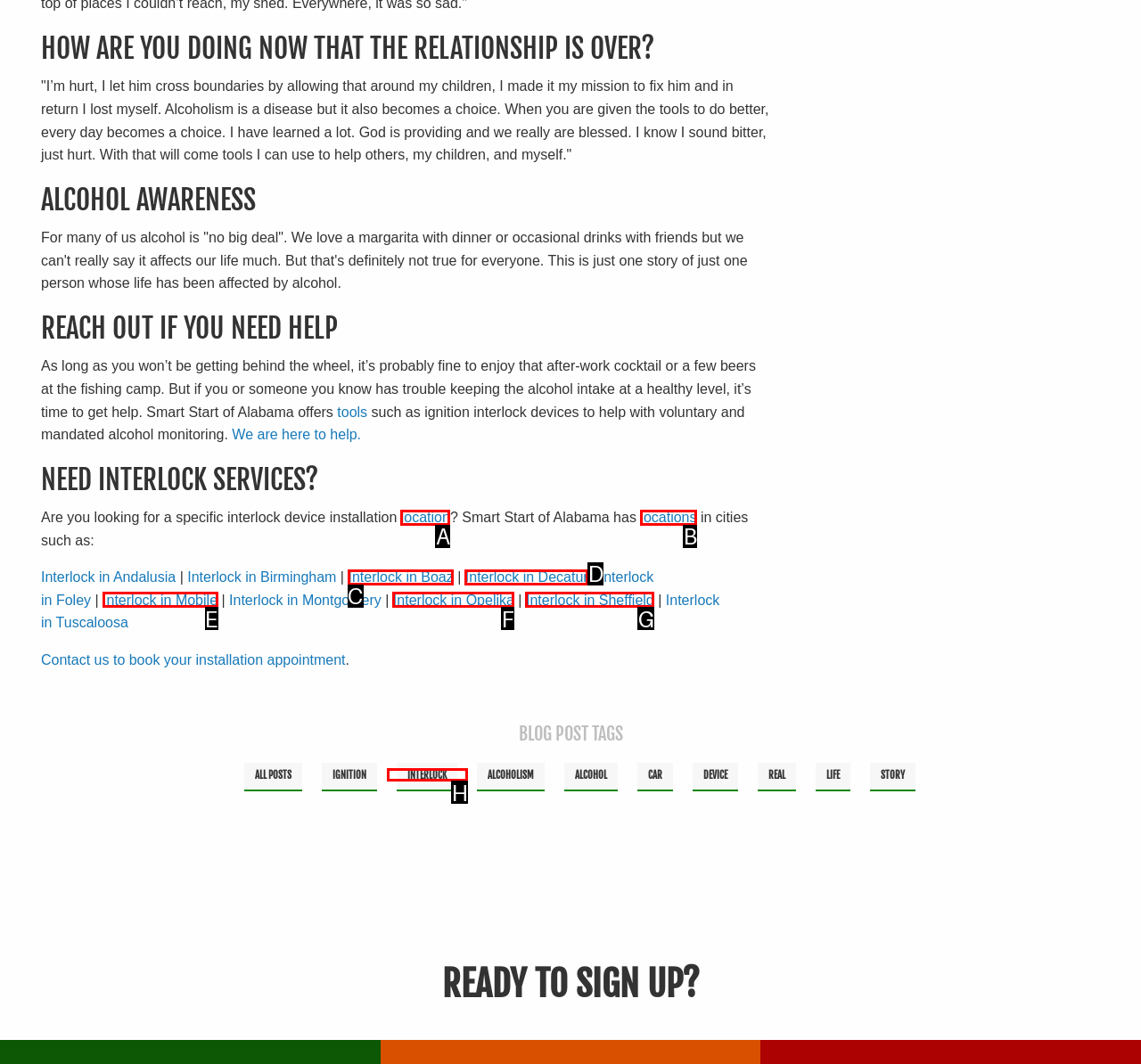Identify the HTML element that matches the description: Interlock in Opelika
Respond with the letter of the correct option.

F